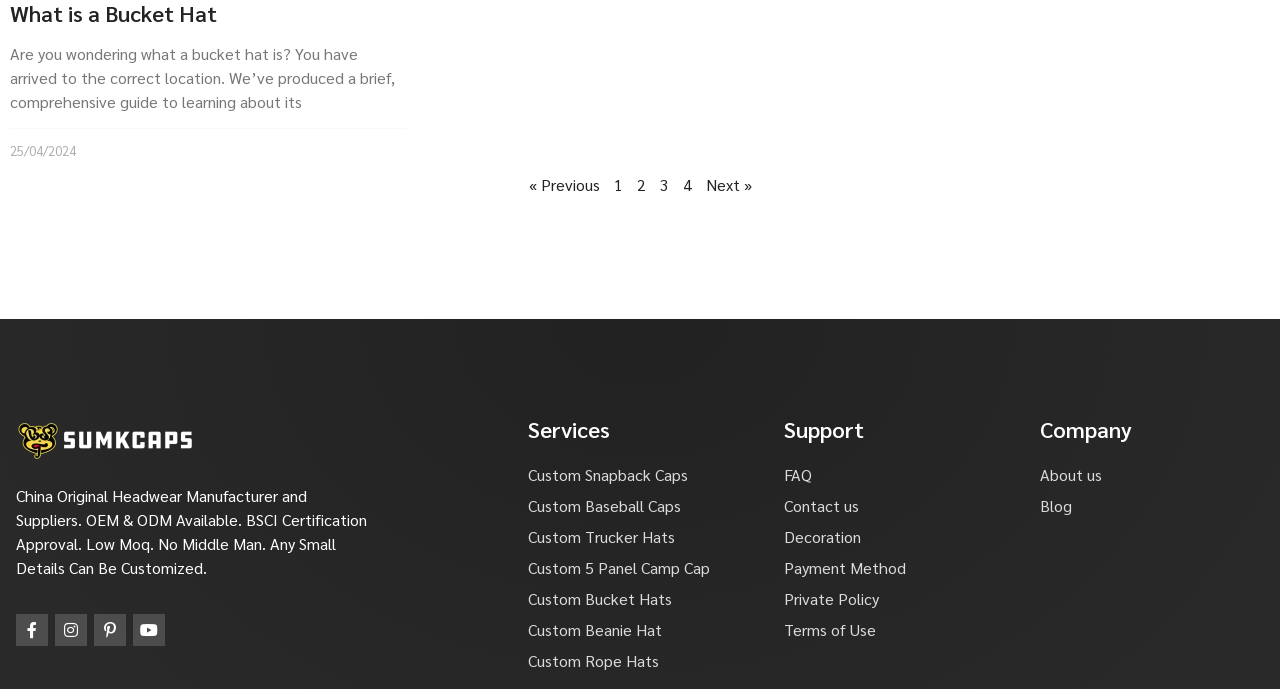Please provide the bounding box coordinates for the element that needs to be clicked to perform the following instruction: "Explore custom snapback caps". The coordinates should be given as four float numbers between 0 and 1, i.e., [left, top, right, bottom].

[0.412, 0.672, 0.588, 0.707]